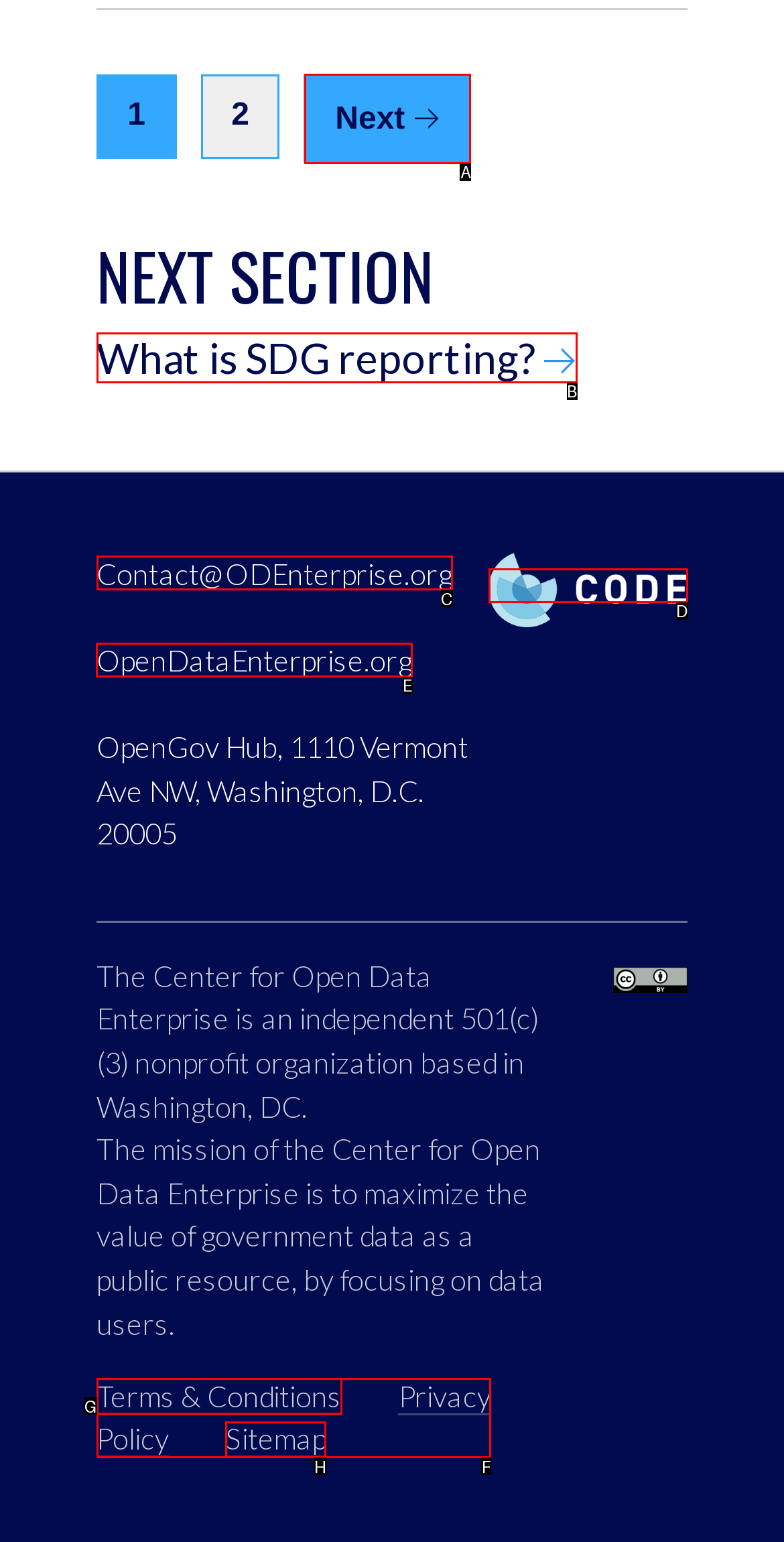Select the letter of the UI element you need to click to complete this task: Visit Open Data Enterprise website.

E